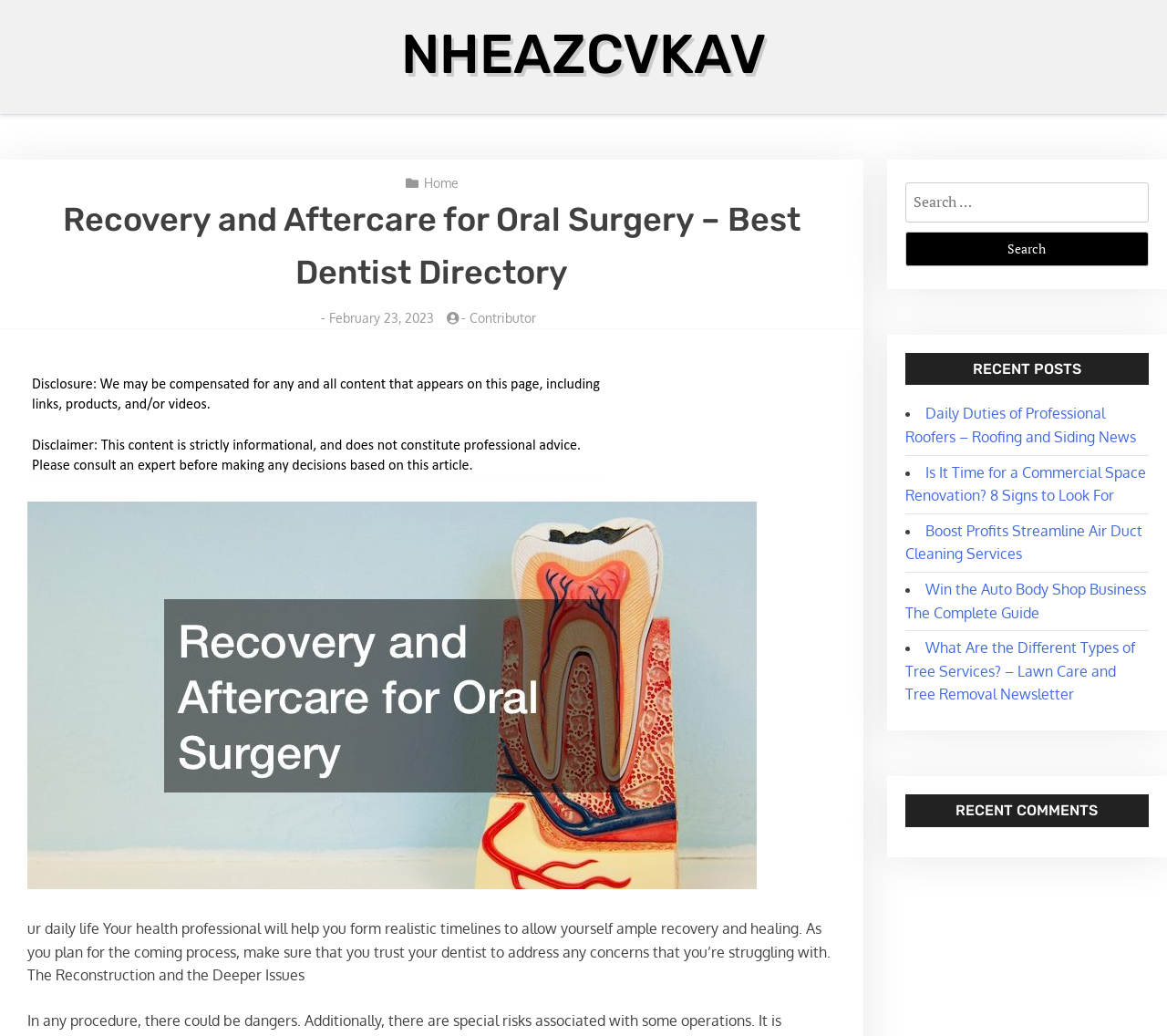Locate the bounding box of the UI element with the following description: "Nheazcvkav".

[0.344, 0.021, 0.656, 0.084]